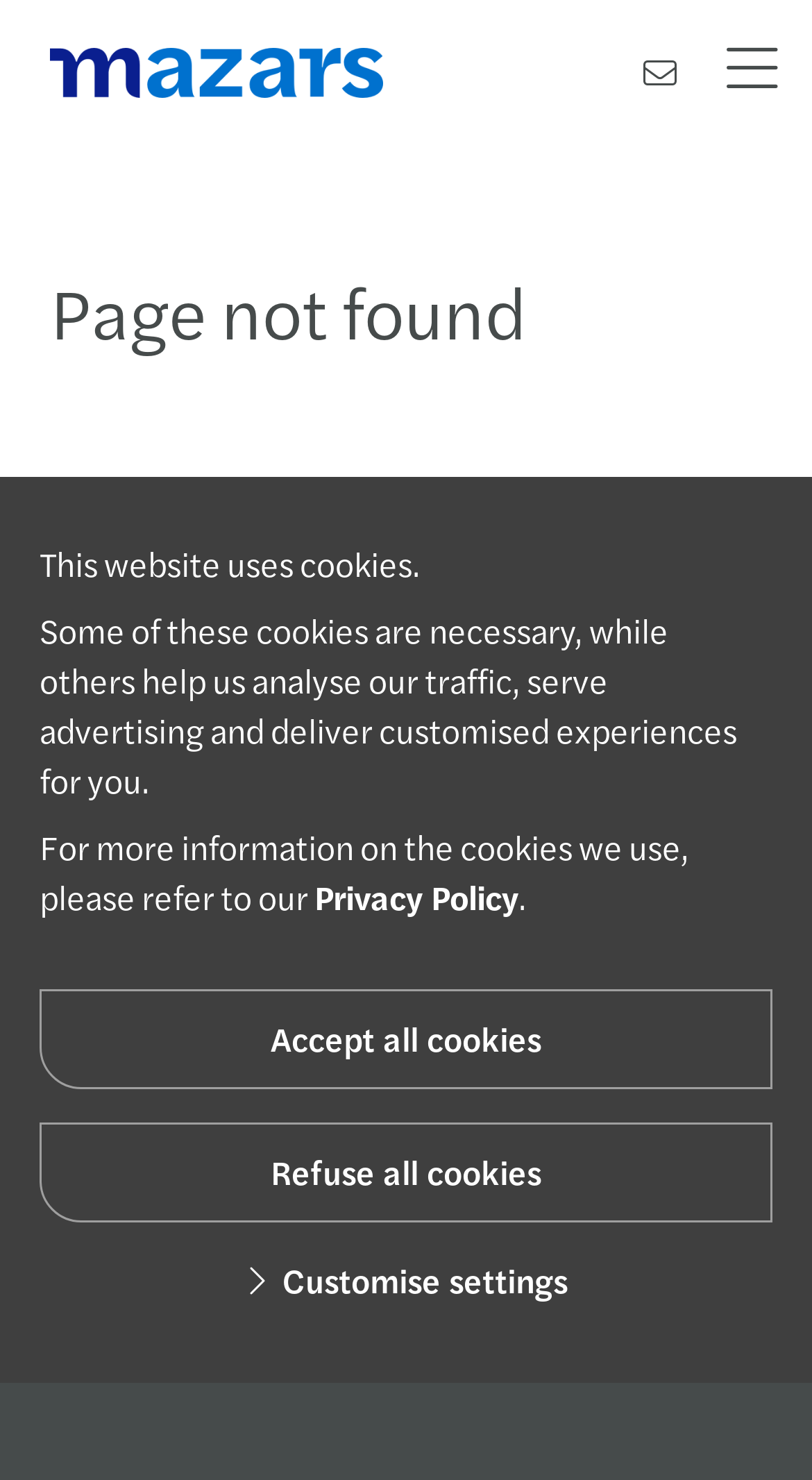What is the purpose of the search box?
Deliver a detailed and extensive answer to the question.

The search box is located at the top of the webpage, and it allows you to search for specific content on the website. The text next to the search box says 'Search', and there is a button next to it that says 'Search' as well.